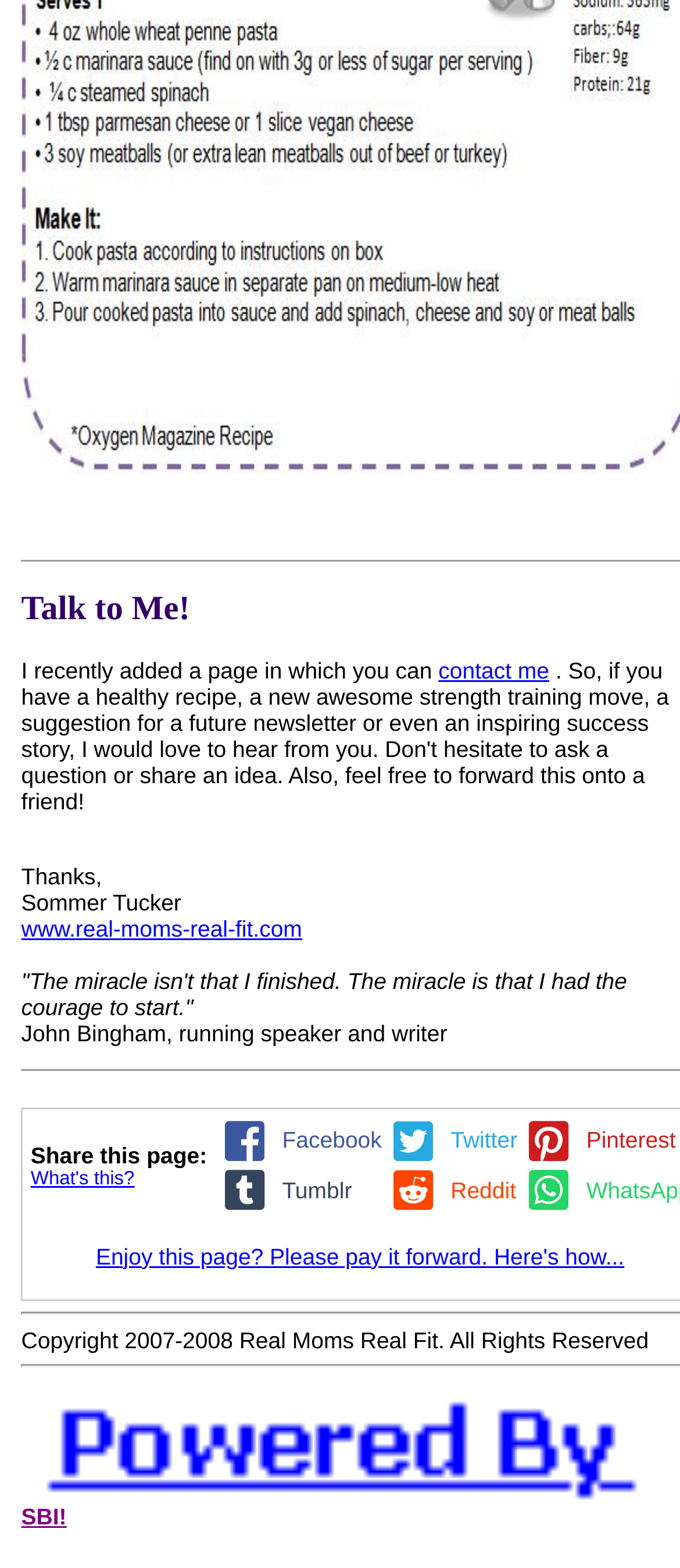Pinpoint the bounding box coordinates of the element to be clicked to execute the instruction: "check what's this".

[0.045, 0.745, 0.198, 0.758]